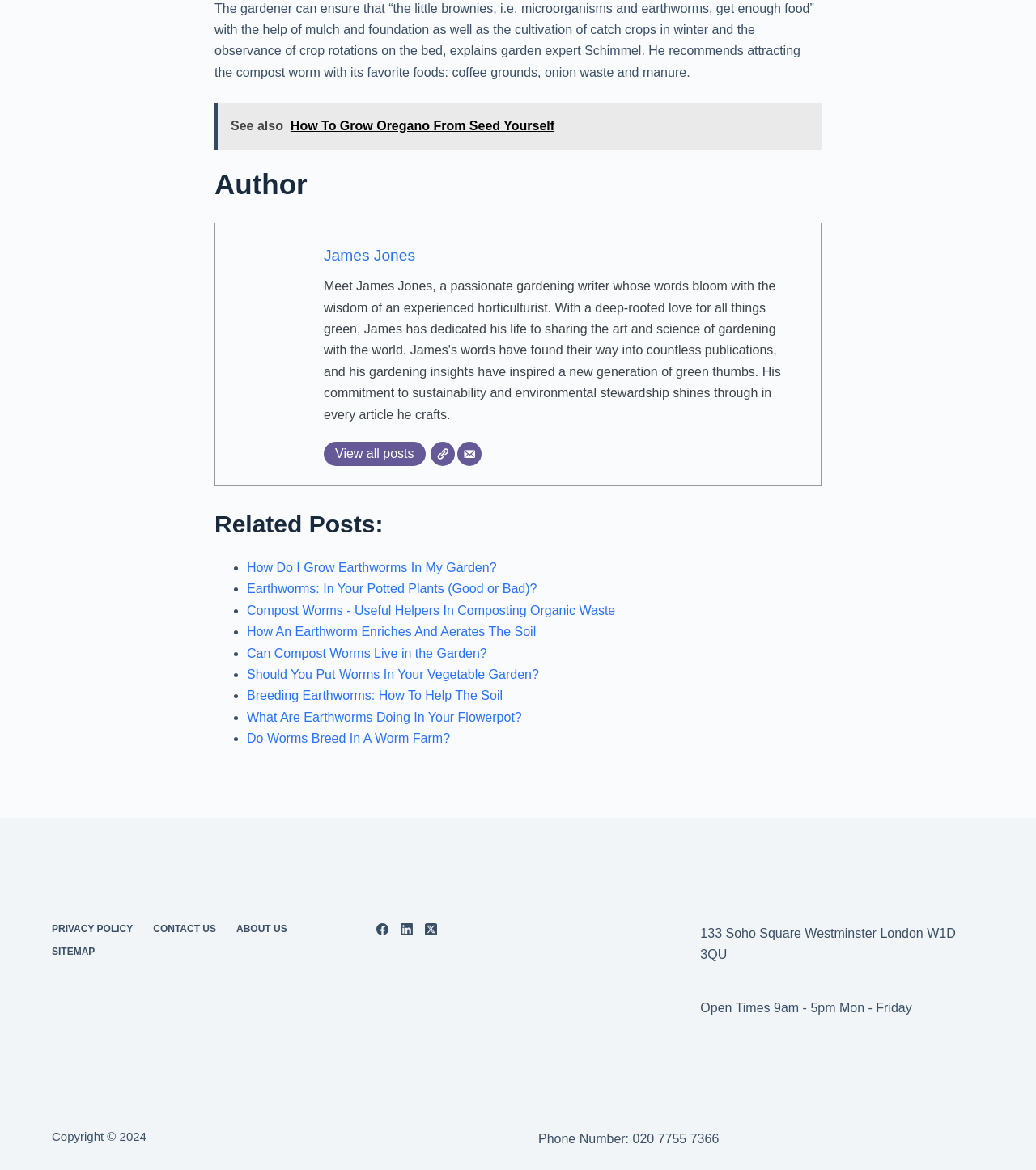How many related posts are listed?
Please provide a detailed answer to the question.

The section with the heading 'Related Posts:' lists 9 links to related articles, each with a brief description and a bullet point.